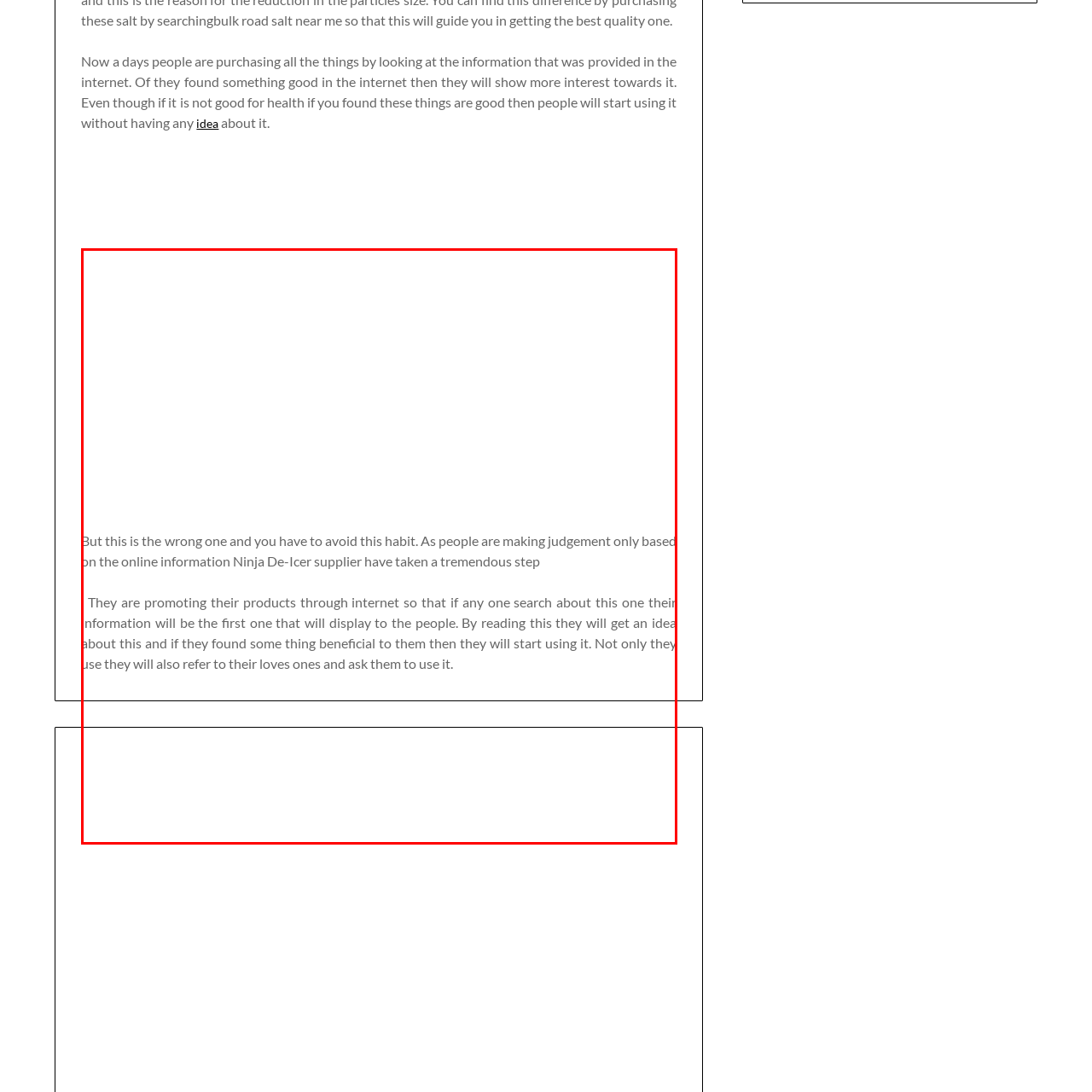Why do consumers make decisions based on online information? Inspect the image encased in the red bounding box and answer using only one word or a brief phrase.

Lack of judgment